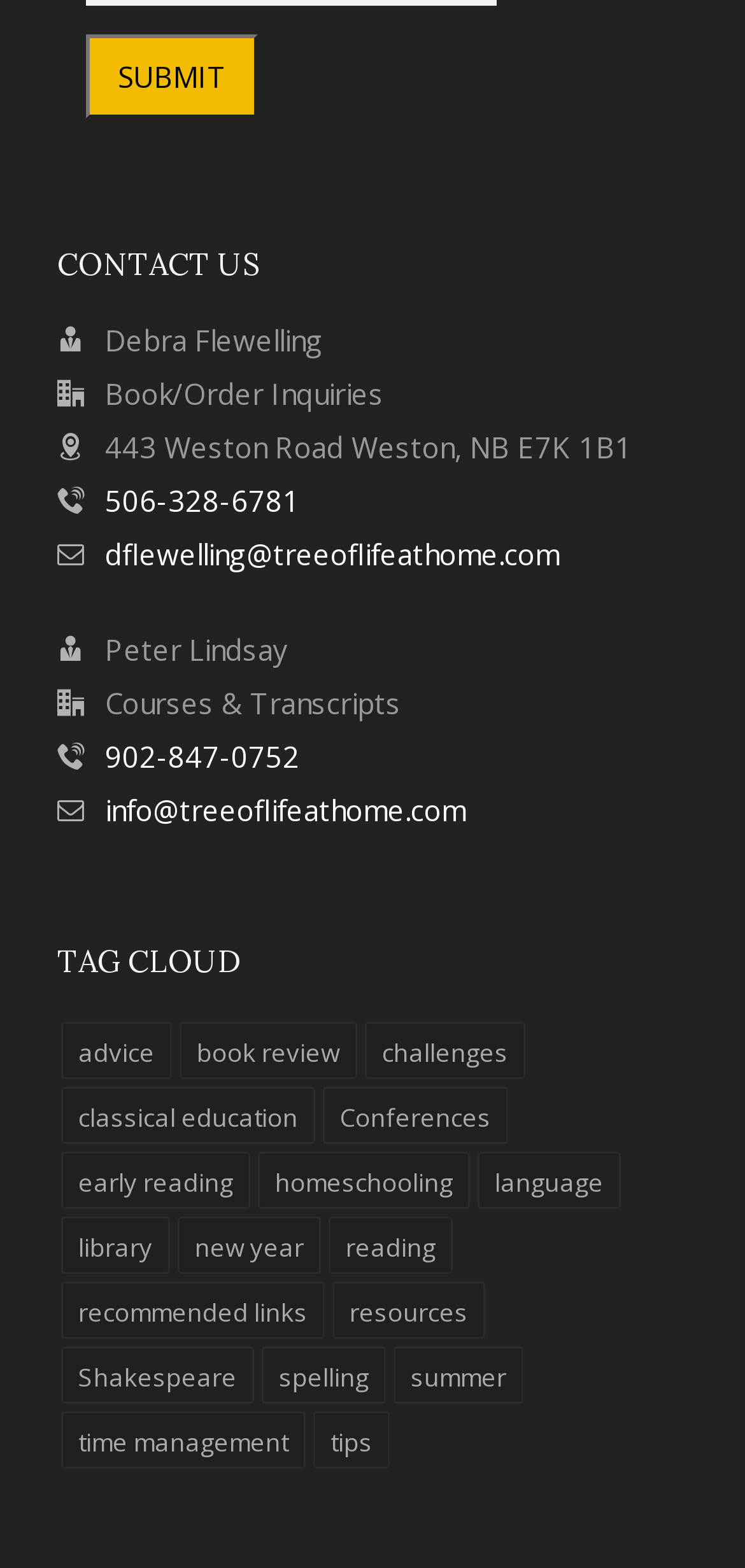Refer to the image and provide a thorough answer to this question:
What is the name of the person associated with 'Book/Order Inquiries'?

The StaticText element 'Debra Flewelling' has a bounding box coordinate of [0.141, 0.205, 0.433, 0.229] and is located near the StaticText element 'Book/Order Inquiries', suggesting that Debra Flewelling is the person associated with book/order inquiries.